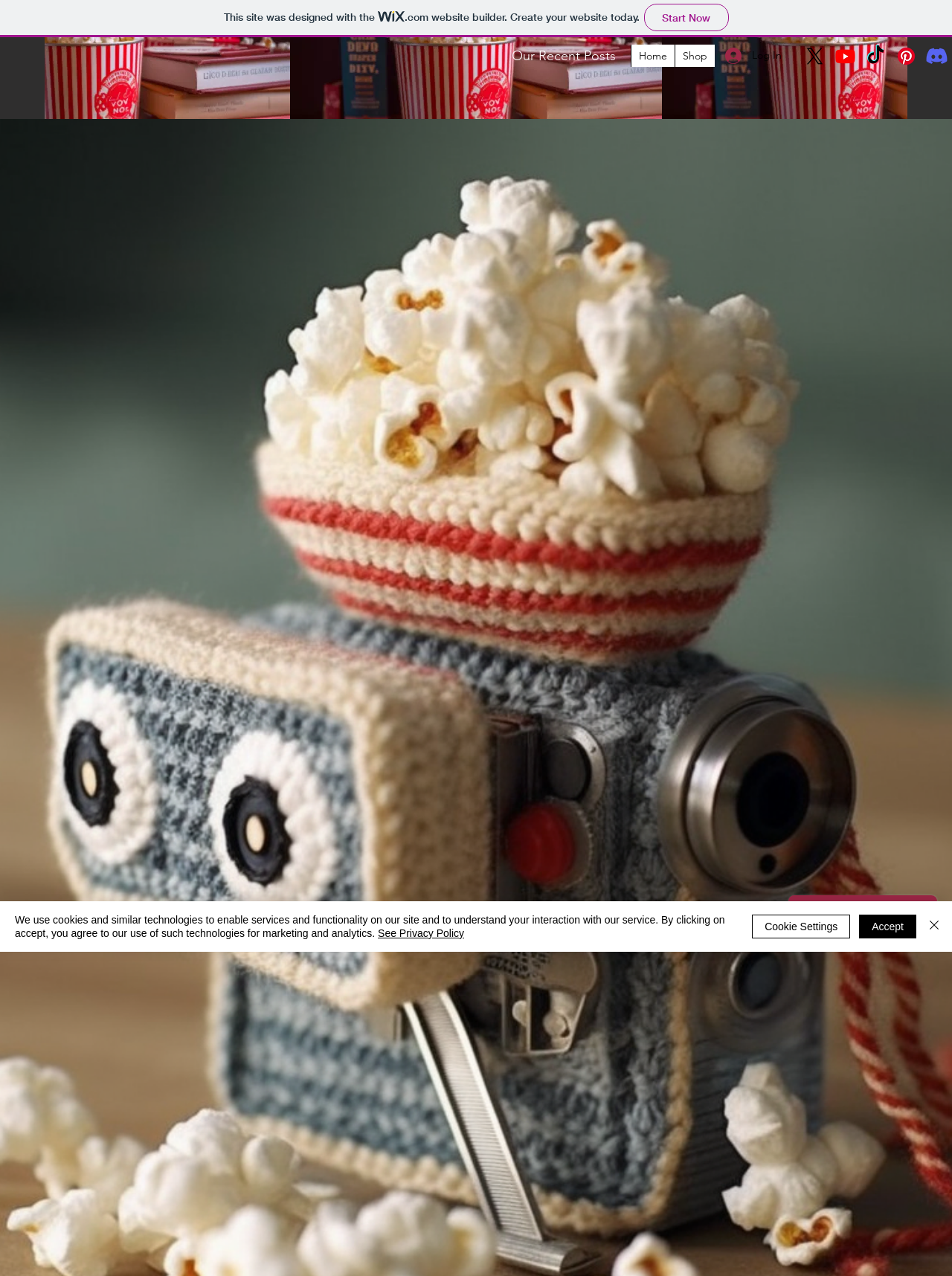Can you find the bounding box coordinates for the UI element given this description: "aria-label="Youtube""? Provide the coordinates as four float numbers between 0 and 1: [left, top, right, bottom].

[0.876, 0.035, 0.9, 0.053]